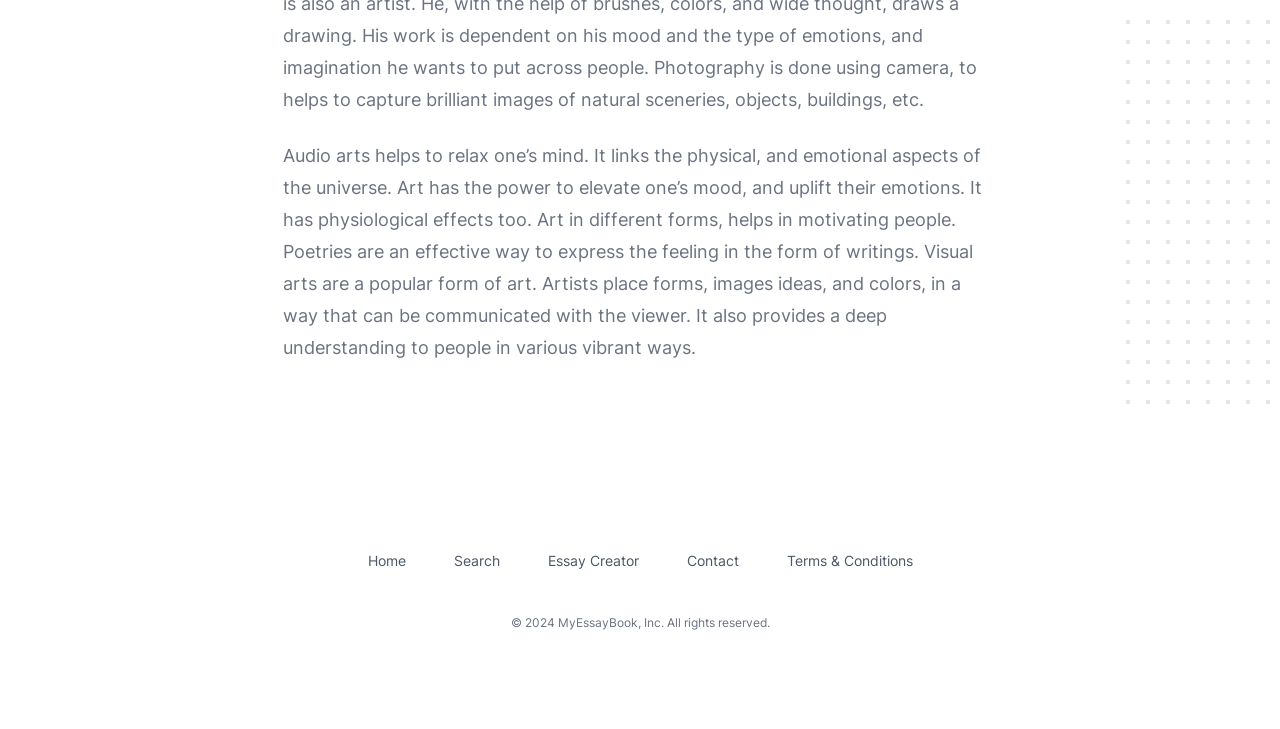Identify the bounding box for the UI element that is described as follows: "Contact".

[0.536, 0.757, 0.577, 0.781]